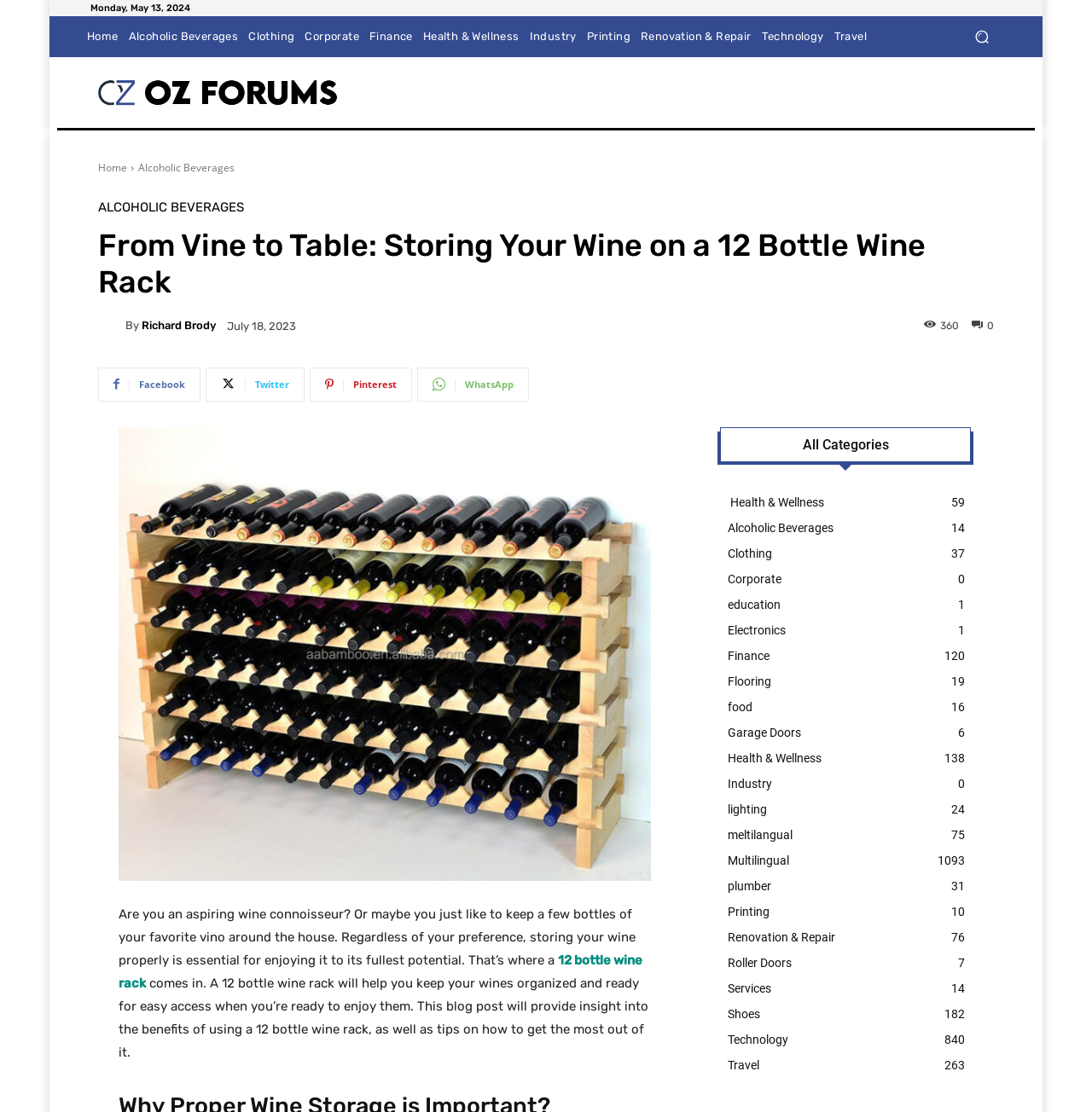Locate and extract the text of the main heading on the webpage.

From Vine to Table: Storing Your Wine on a 12 Bottle Wine Rack